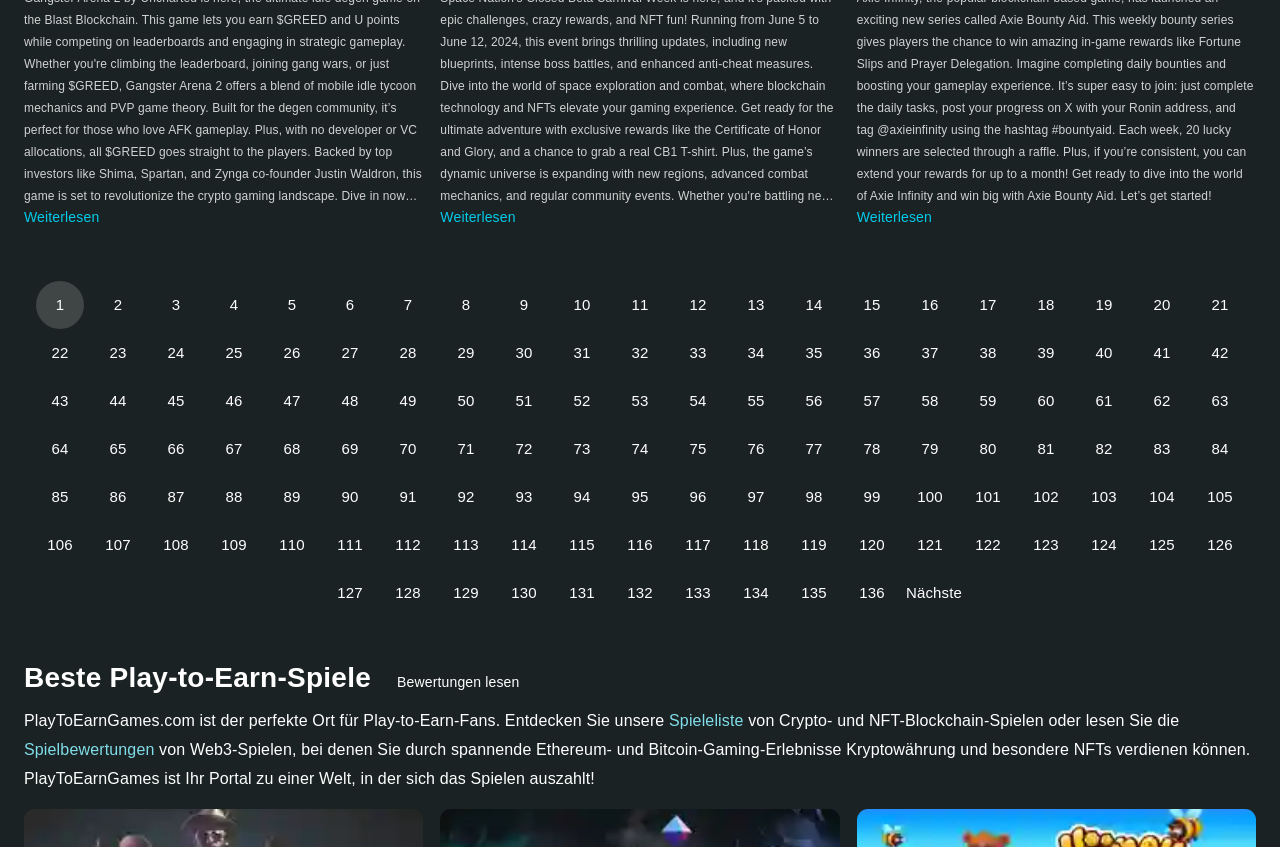What is the purpose of the links with 'Weiterlesen' text?
Please answer the question with a detailed and comprehensive explanation.

The links with 'Weiterlesen' text are likely pagination links that allow users to navigate to the next page of content, indicating that there is more information to be read.